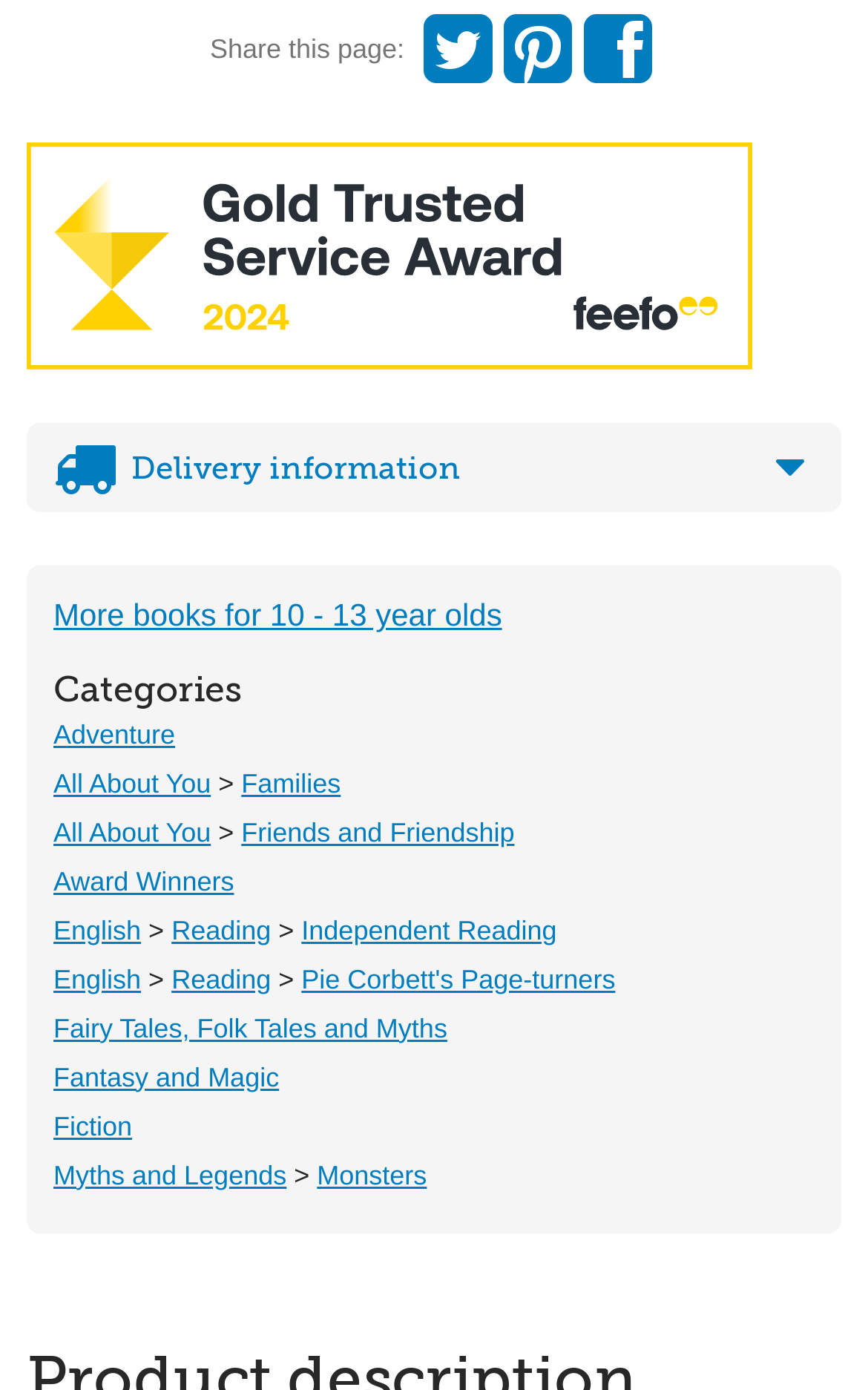Using floating point numbers between 0 and 1, provide the bounding box coordinates in the format (top-left x, top-left y, bottom-right x, bottom-right y). Locate the UI element described here: aria-label="Open search"

None